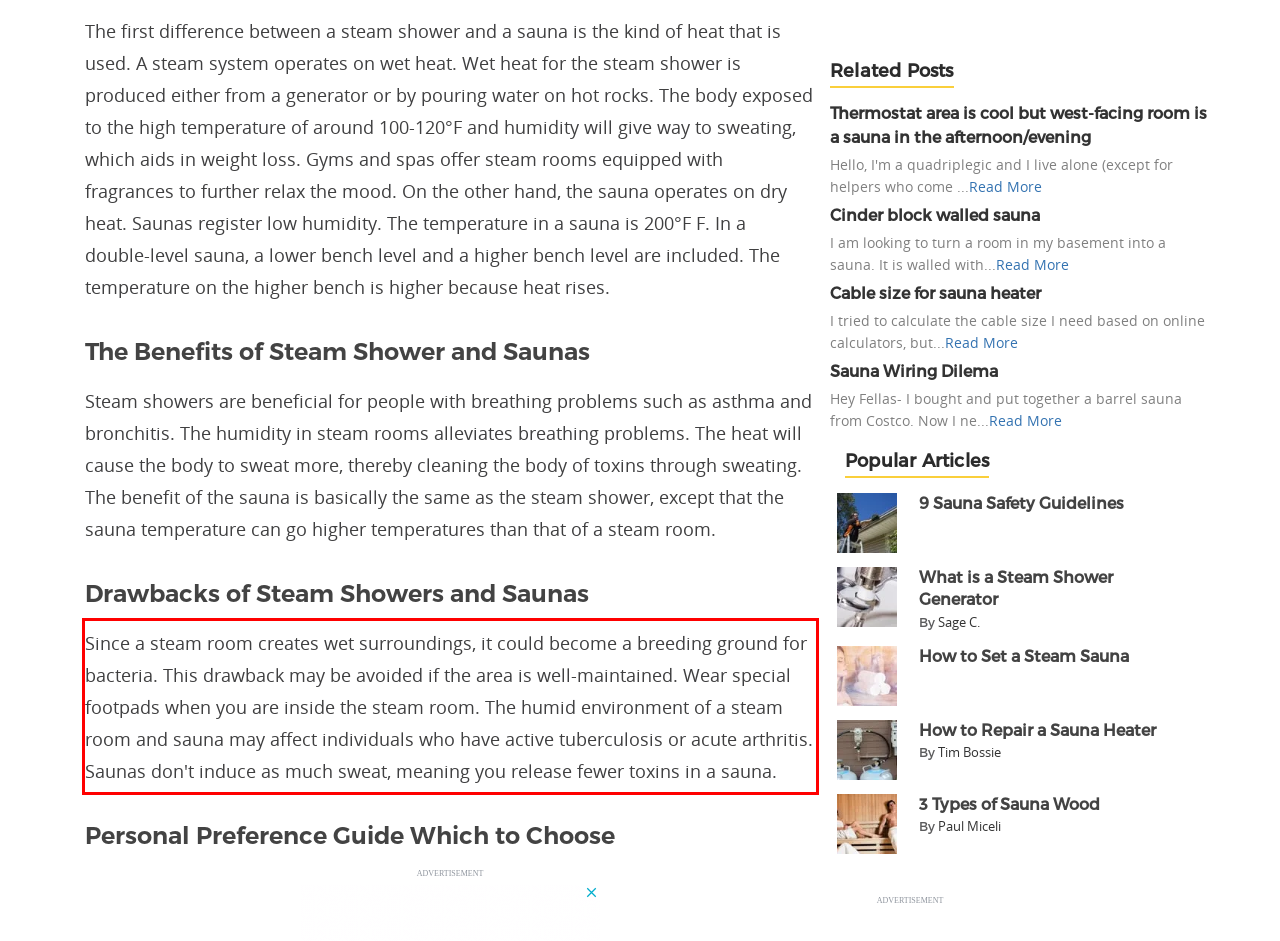Please recognize and transcribe the text located inside the red bounding box in the webpage image.

Since a steam room creates wet surroundings, it could become a breeding ground for bacteria. This drawback may be avoided if the area is well-maintained. Wear special footpads when you are inside the steam room. The humid environment of a steam room and sauna may affect individuals who have active tuberculosis or acute arthritis. Saunas don't induce as much sweat, meaning you release fewer toxins in a sauna.